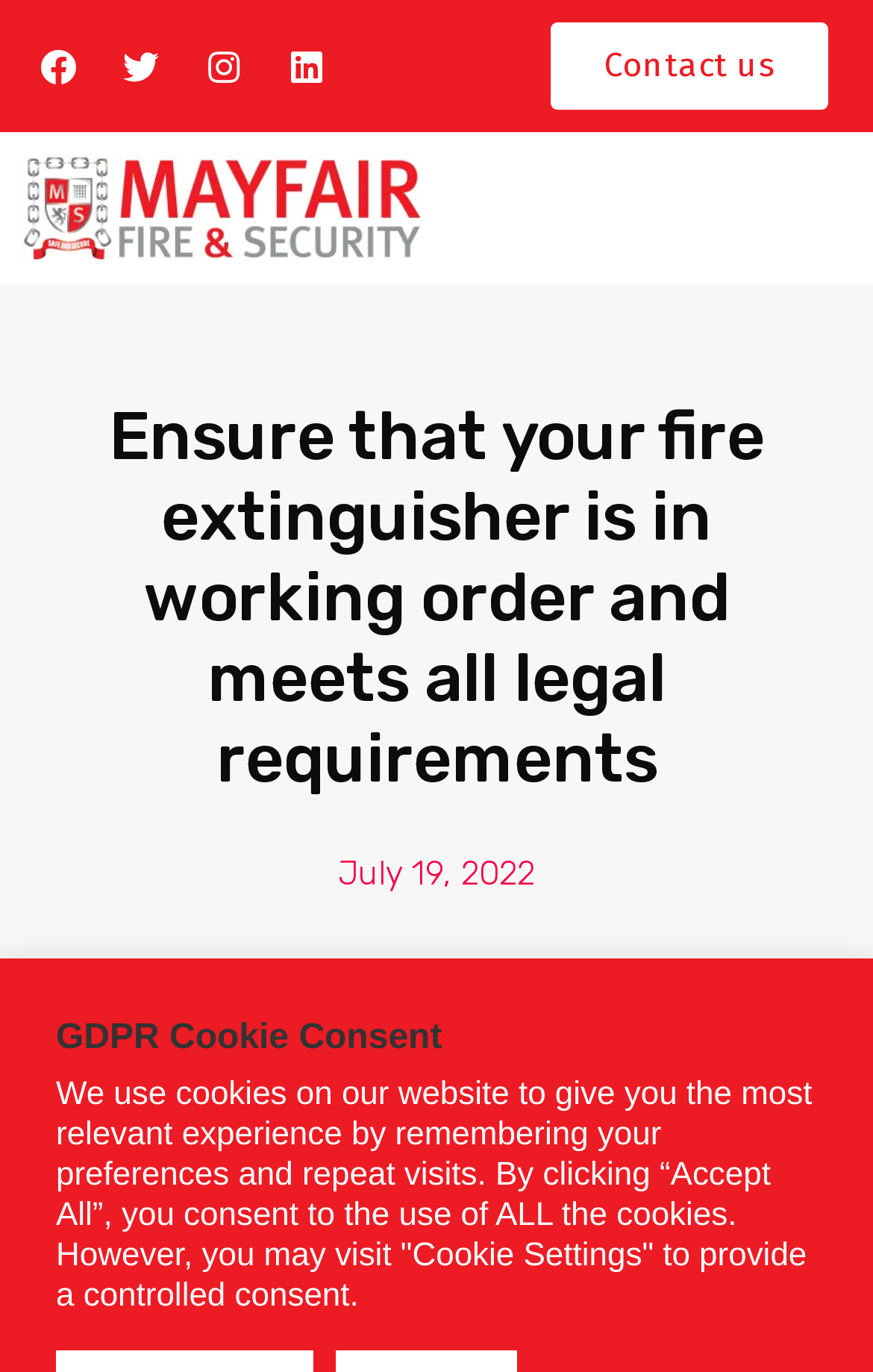Using the information in the image, could you please answer the following question in detail:
What is the purpose of the 'Contact us' button?

The 'Contact us' button is located at the top right corner of the webpage, and its purpose is to allow users to contact the company, Mayfair Fire & Security, for any inquiries or services.